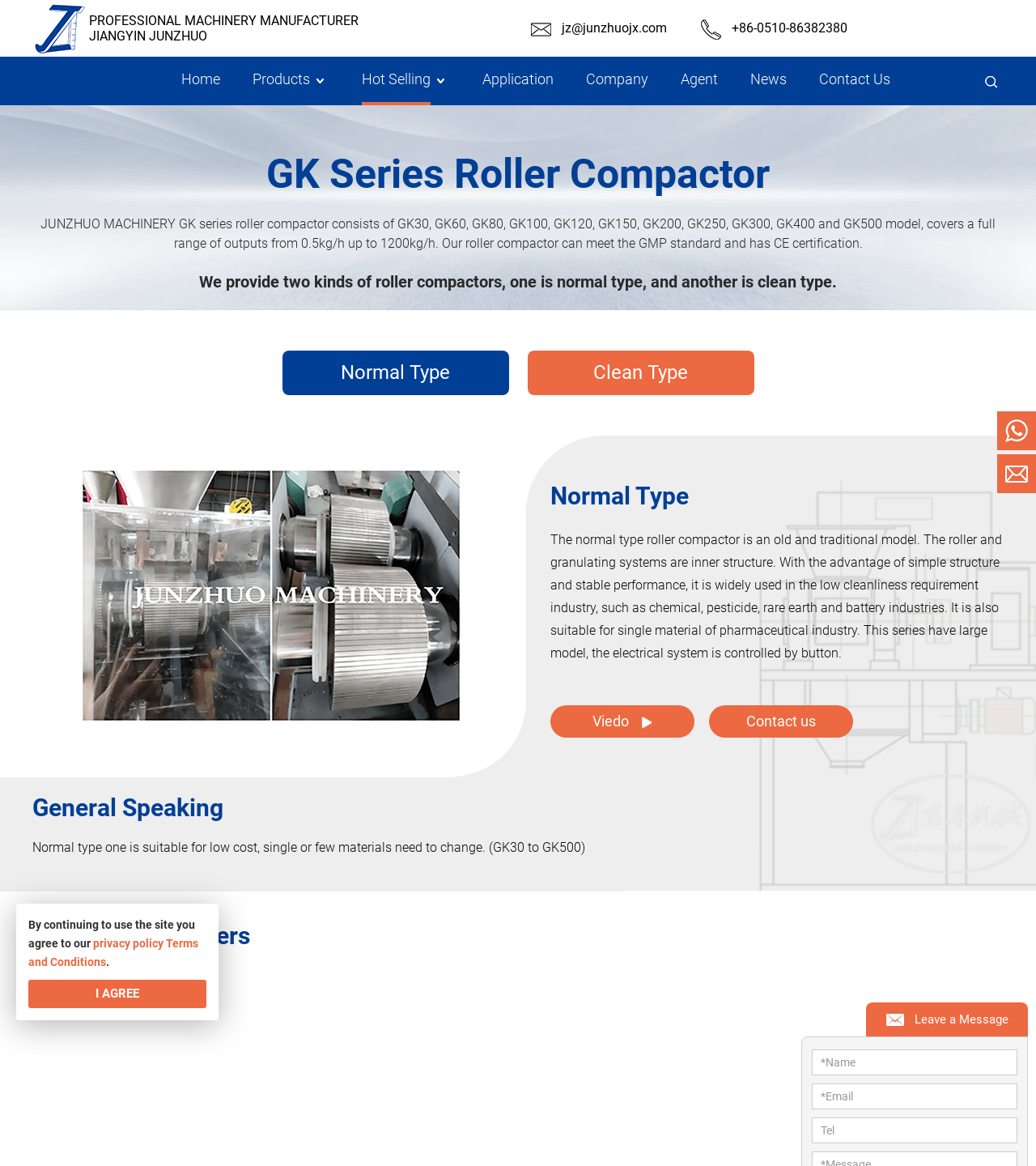Pinpoint the bounding box coordinates of the clickable area needed to execute the instruction: "Click the 'Home' link". The coordinates should be specified as four float numbers between 0 and 1, i.e., [left, top, right, bottom].

[0.159, 0.049, 0.228, 0.088]